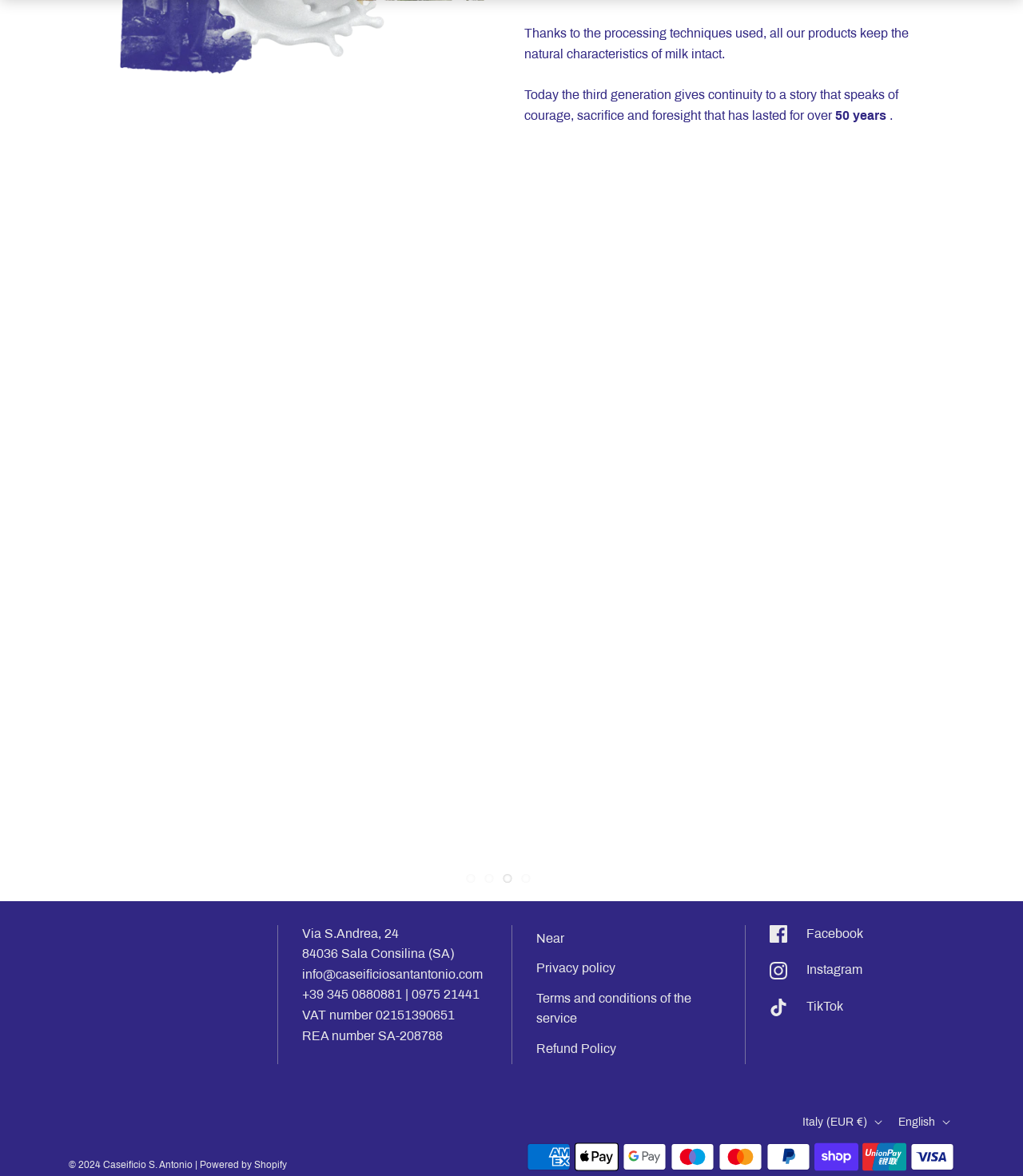Please mark the bounding box coordinates of the area that should be clicked to carry out the instruction: "Switch to English".

[0.878, 0.939, 0.933, 0.97]